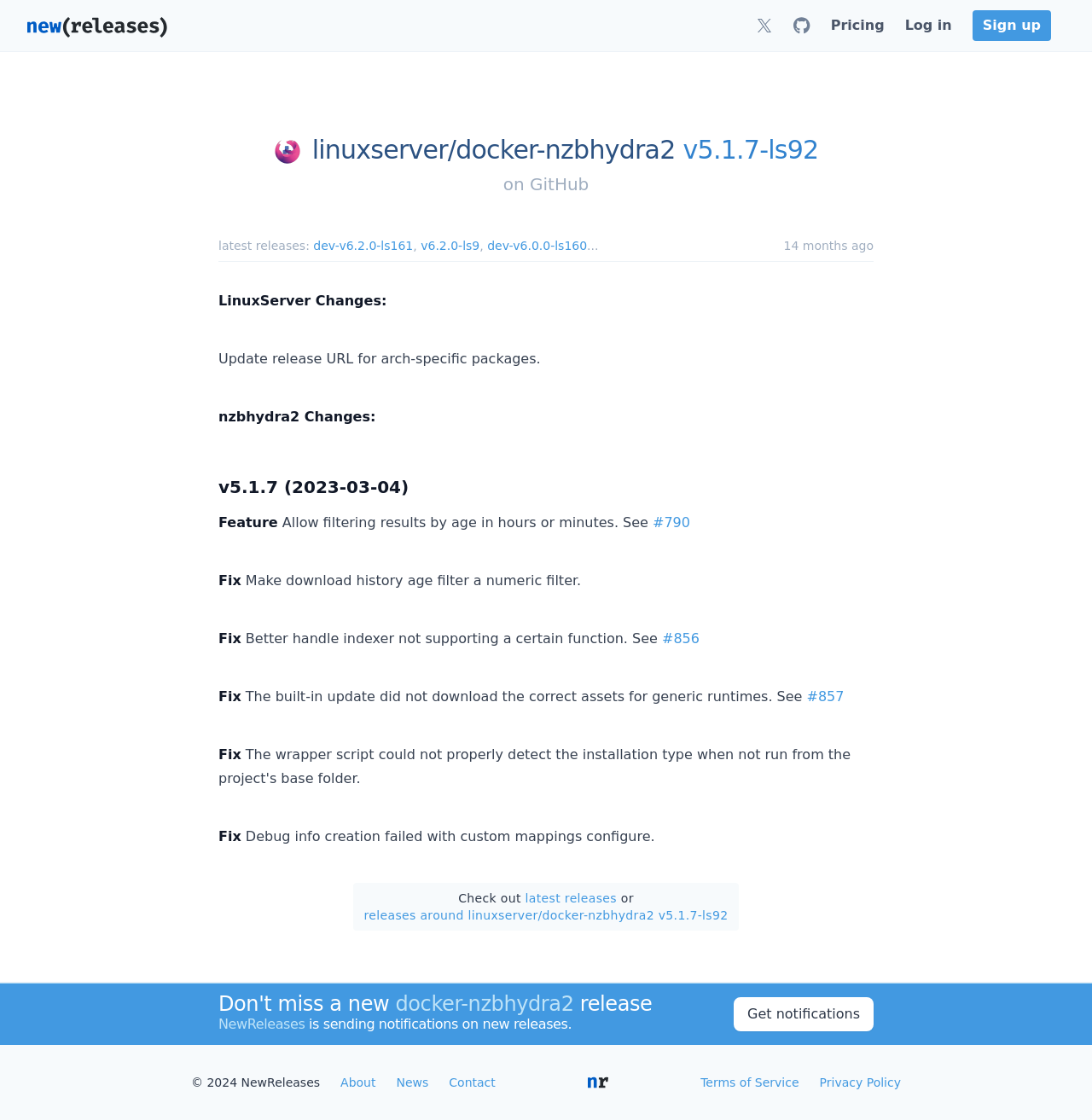What is the version of linuxserver/docker-nzbhydra2?
Relying on the image, give a concise answer in one word or a brief phrase.

v5.1.7-ls92